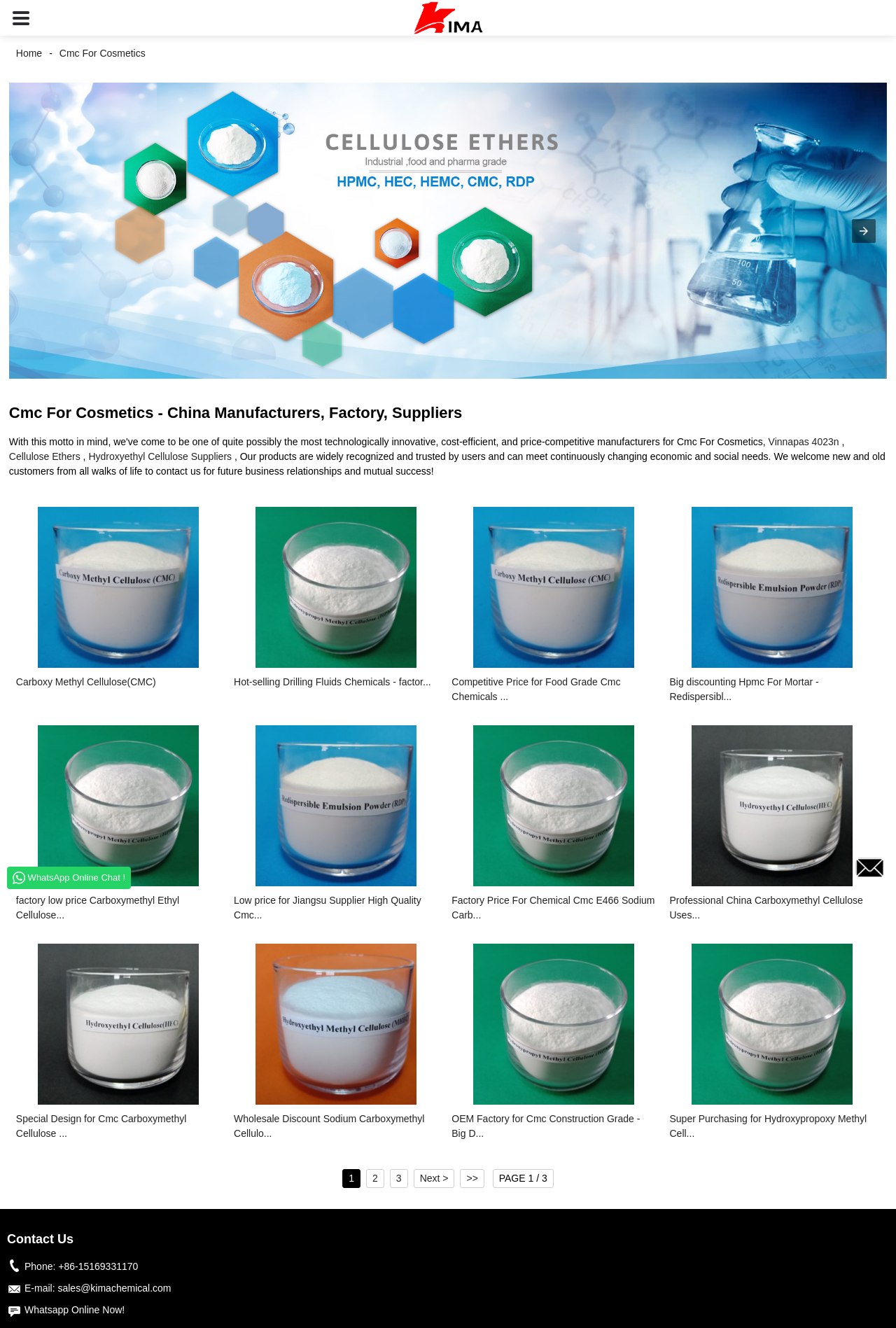Locate the bounding box coordinates of the clickable part needed for the task: "Click the 'Next item in carousel' button".

[0.951, 0.165, 0.977, 0.183]